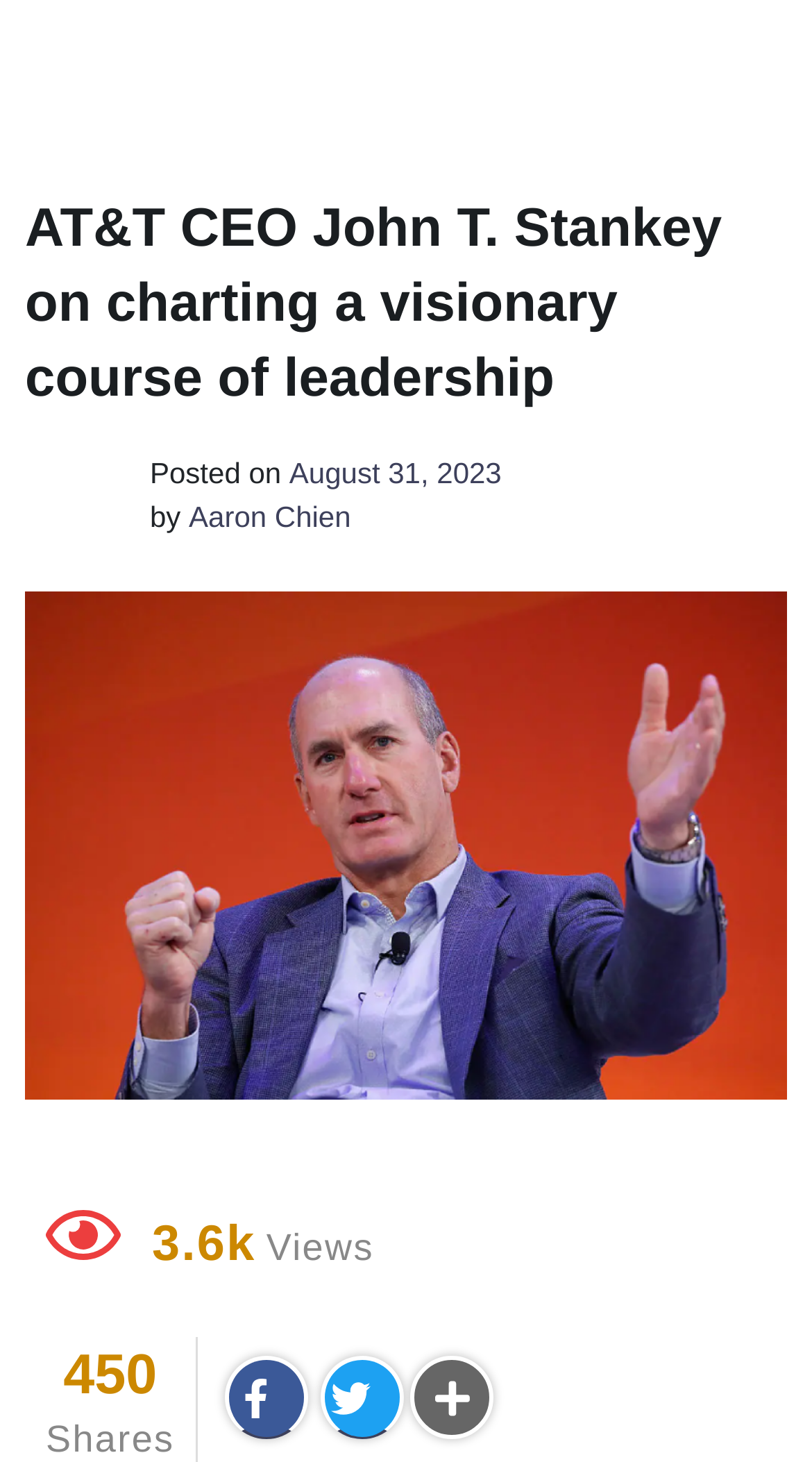Identify the bounding box for the described UI element. Provide the coordinates in (top-left x, top-left y, bottom-right x, bottom-right y) format with values ranging from 0 to 1: parent_node: Maine's Capital Area

None